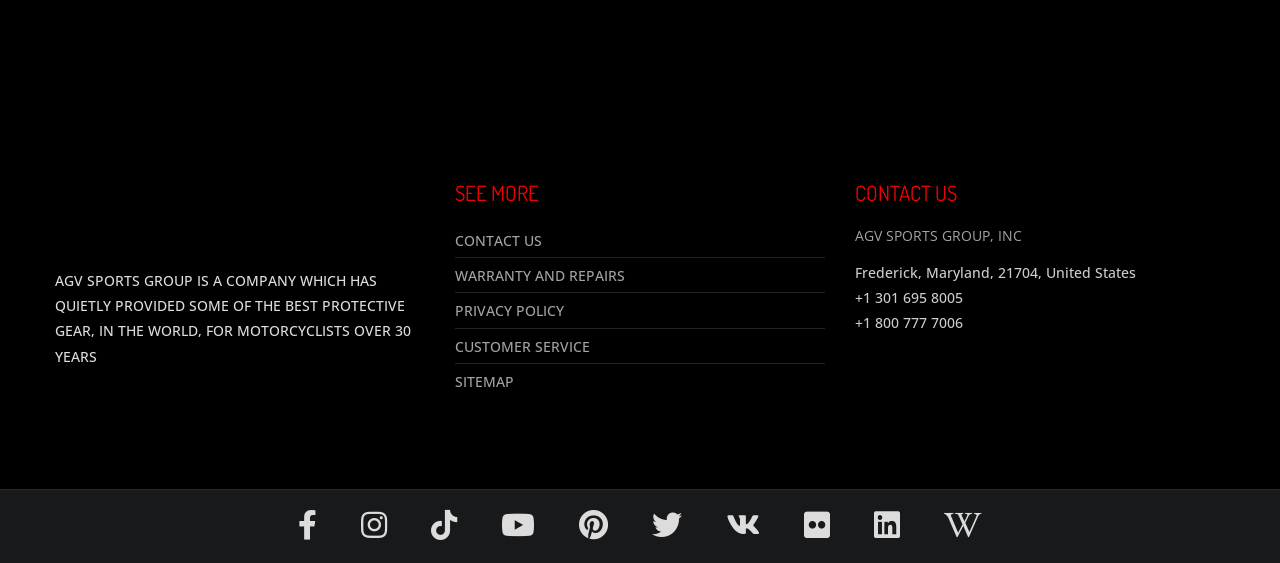Please determine the bounding box coordinates of the element to click on in order to accomplish the following task: "Visit our Facebook page". Ensure the coordinates are four float numbers ranging from 0 to 1, i.e., [left, top, right, bottom].

[0.217, 0.925, 0.266, 0.959]